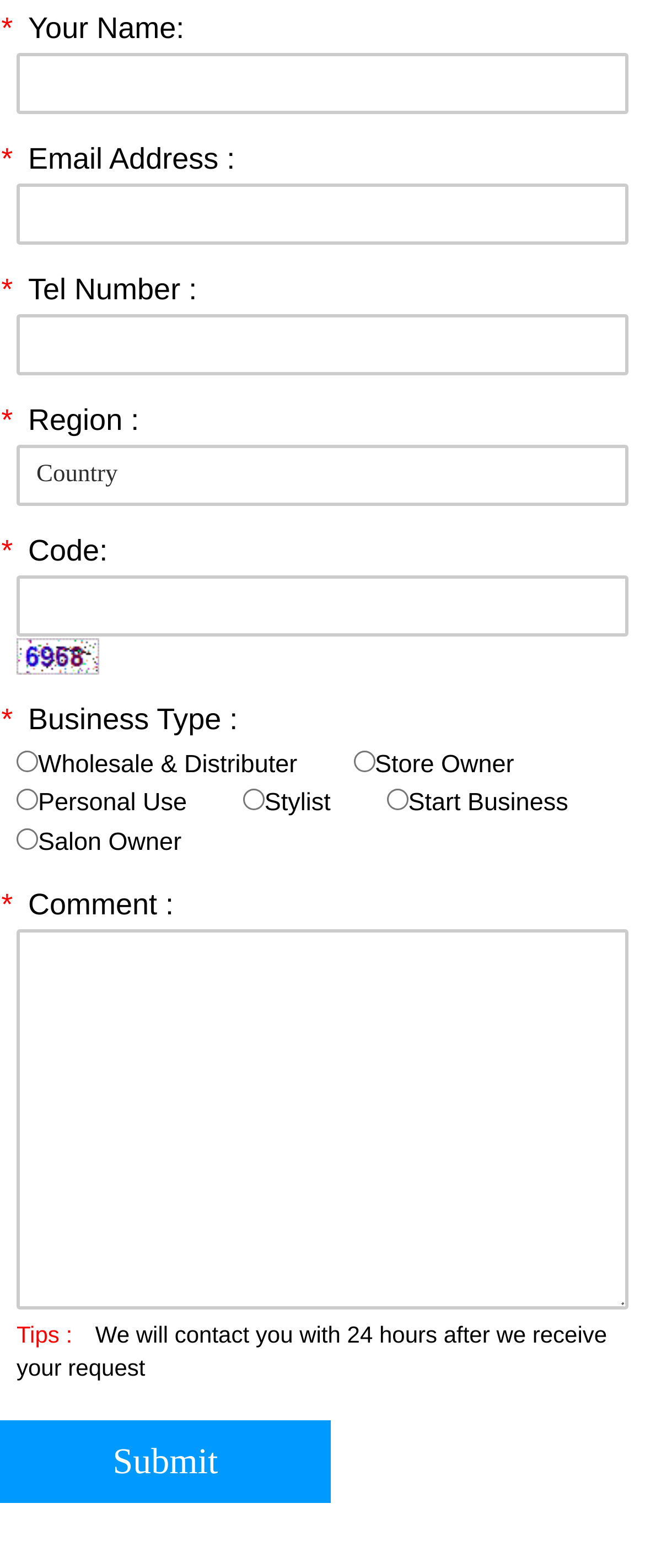Highlight the bounding box coordinates of the region I should click on to meet the following instruction: "Leave a comment".

[0.026, 0.593, 0.974, 0.835]